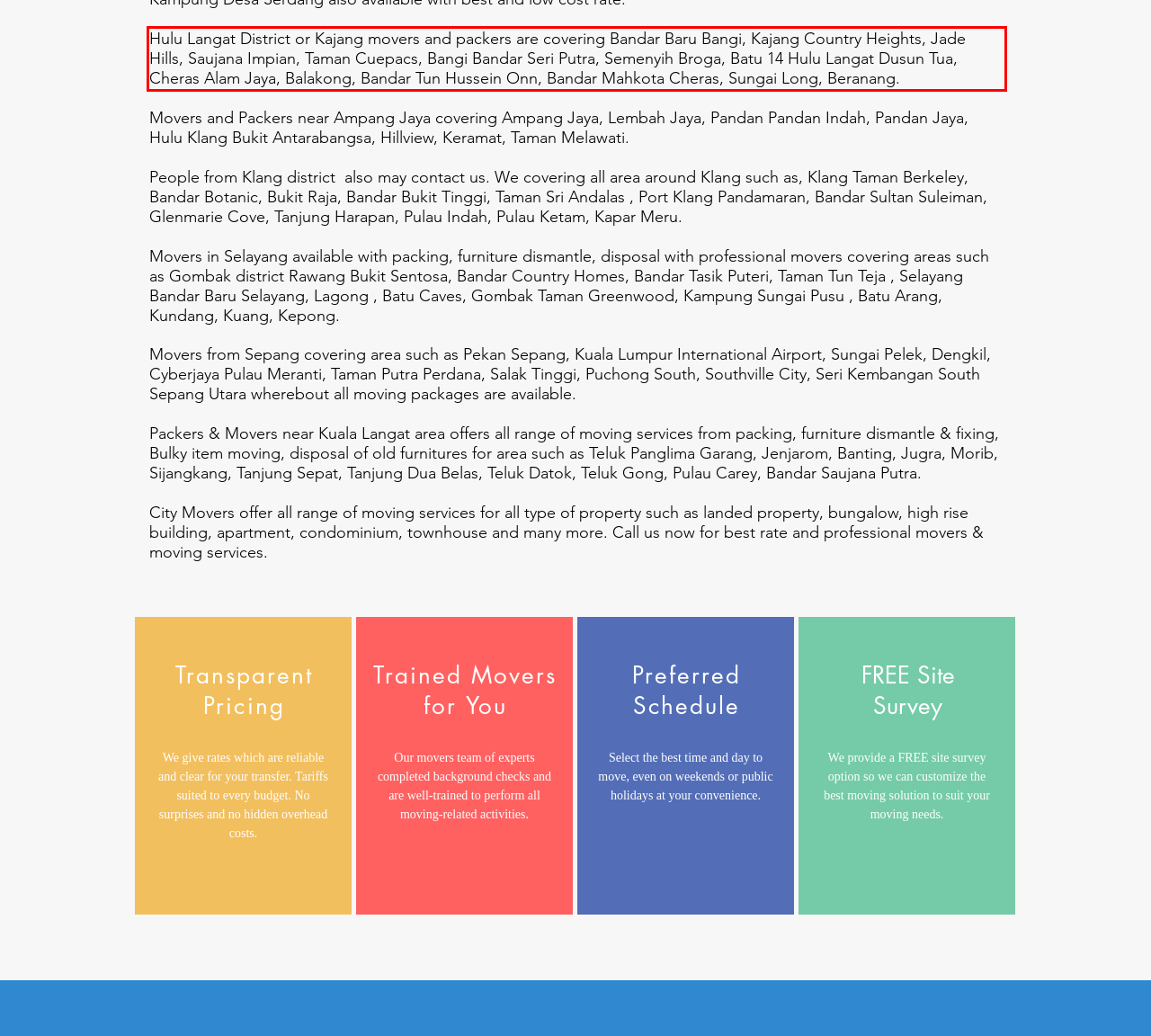Given a screenshot of a webpage containing a red bounding box, perform OCR on the text within this red bounding box and provide the text content.

Hulu Langat District or Kajang movers and packers are covering Bandar Baru Bangi, Kajang Country Heights, Jade Hills, Saujana Impian, Taman Cuepacs, Bangi Bandar Seri Putra, Semenyih Broga, Batu 14 Hulu Langat Dusun Tua, Cheras Alam Jaya, Balakong, Bandar Tun Hussein Onn, Bandar Mahkota Cheras, Sungai Long, Beranang.